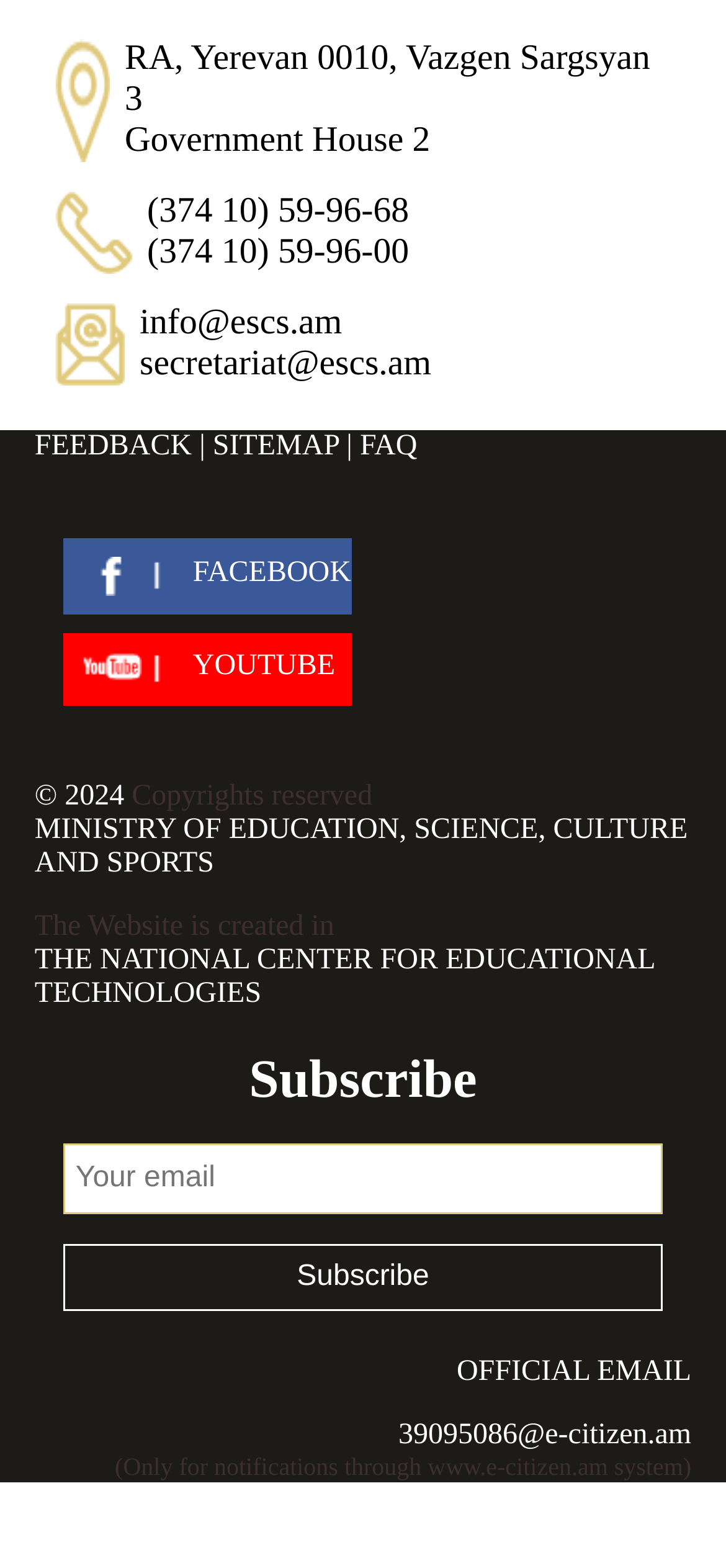Extract the bounding box coordinates for the UI element described by the text: "Feedback". The coordinates should be in the form of [left, top, right, bottom] with values between 0 and 1.

[0.048, 0.275, 0.264, 0.295]